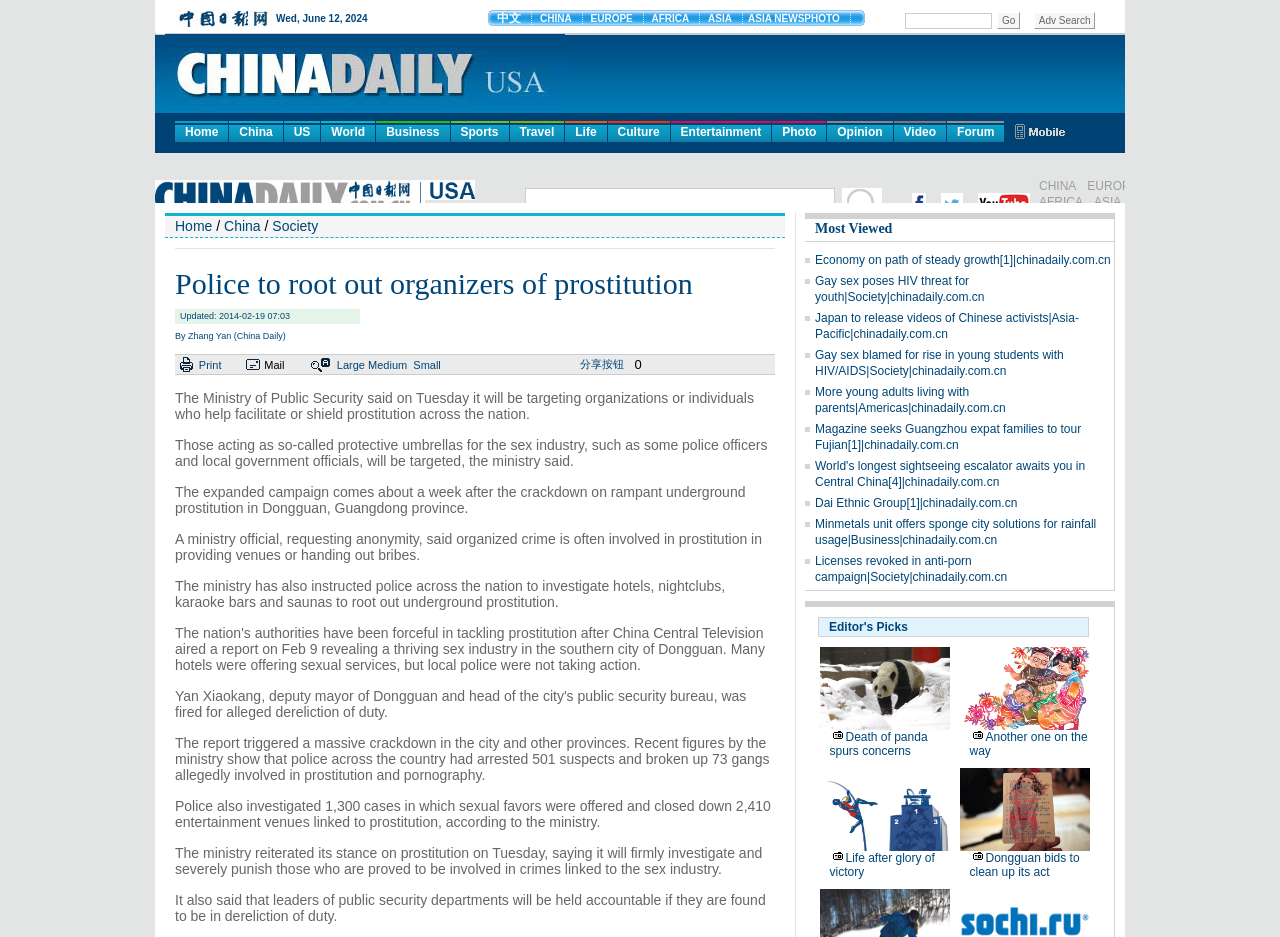What is the role of the Ministry of Public Security?
Carefully analyze the image and provide a detailed answer to the question.

I found this answer by analyzing the static text elements, which state that the Ministry of Public Security will be targeting organizations or individuals who help facilitate or shield prostitution.